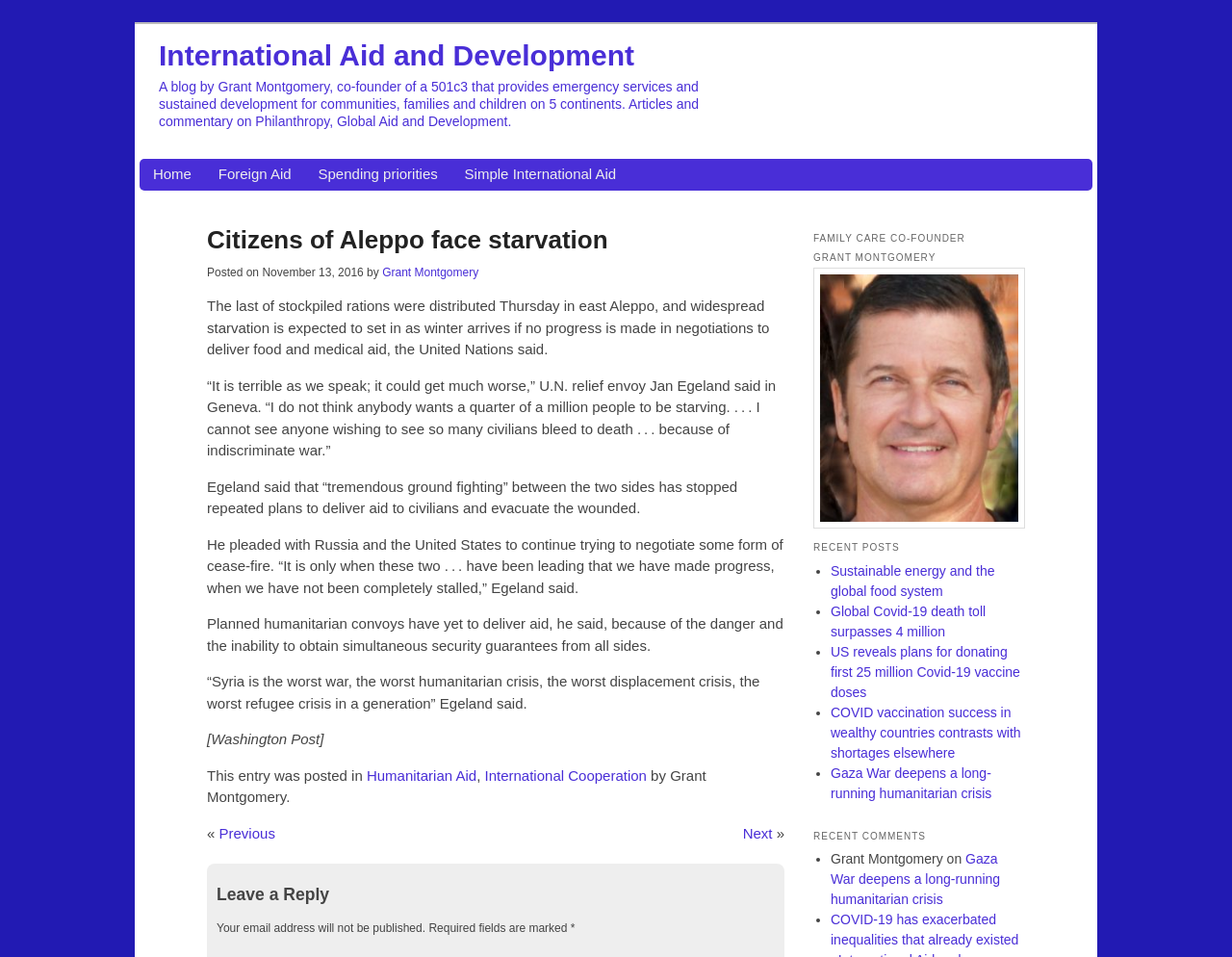Can you find and generate the webpage's heading?

Citizens of Aleppo face starvation